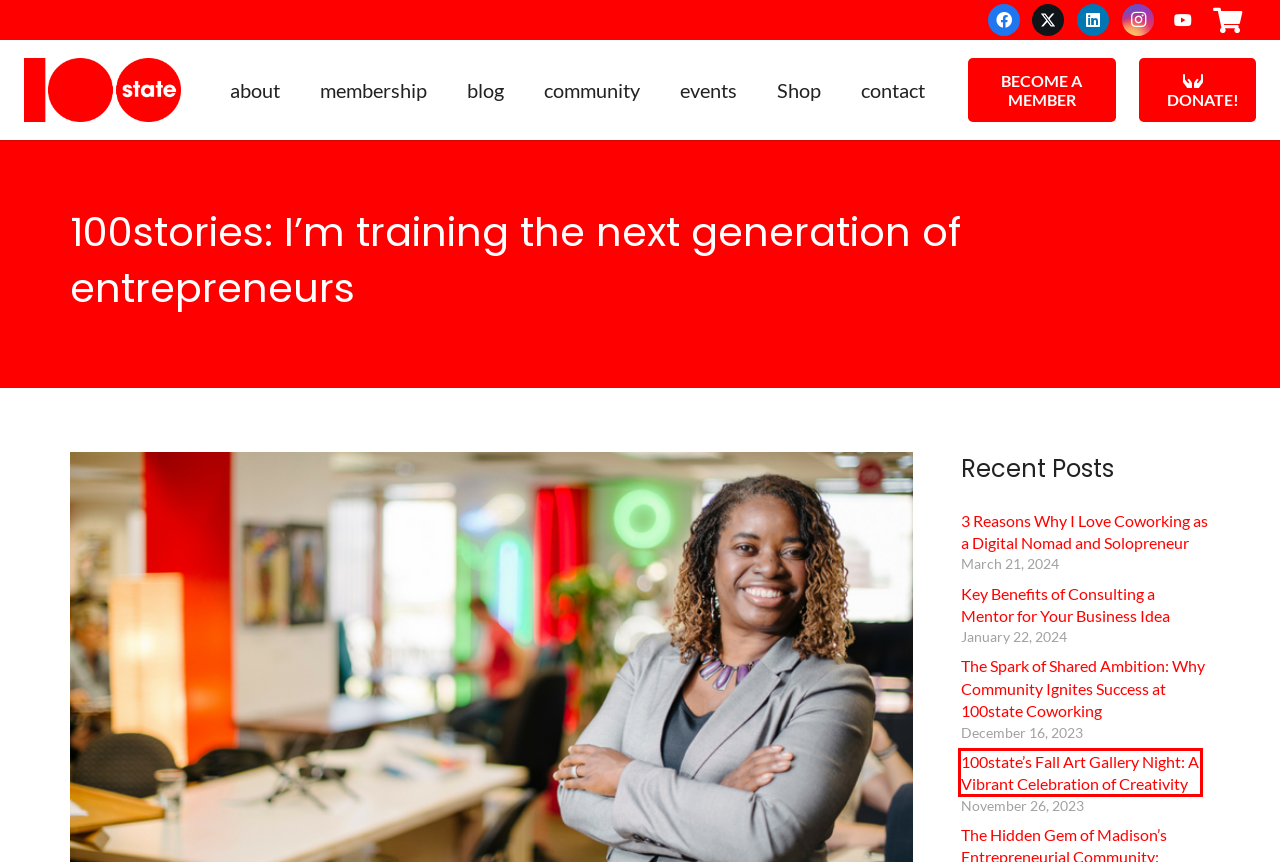Provided is a screenshot of a webpage with a red bounding box around an element. Select the most accurate webpage description for the page that appears after clicking the highlighted element. Here are the candidates:
A. events - 100state
B. 3 Reasons Why I Love Coworking as a Digital Nomad and Solopreneur - 100state
C. Blog - 100state
D. 100state's Fall Art Gallery Night: A Vibrant Celebration of Creativity - 100state
E. Community Archives - 100state
F. The Spark of Shared Ambition: Why Community Ignites Success at 100state Coworking - 100state
G. Cart - 100state
H. 100State | Join Today and Submit a Membership Application

D